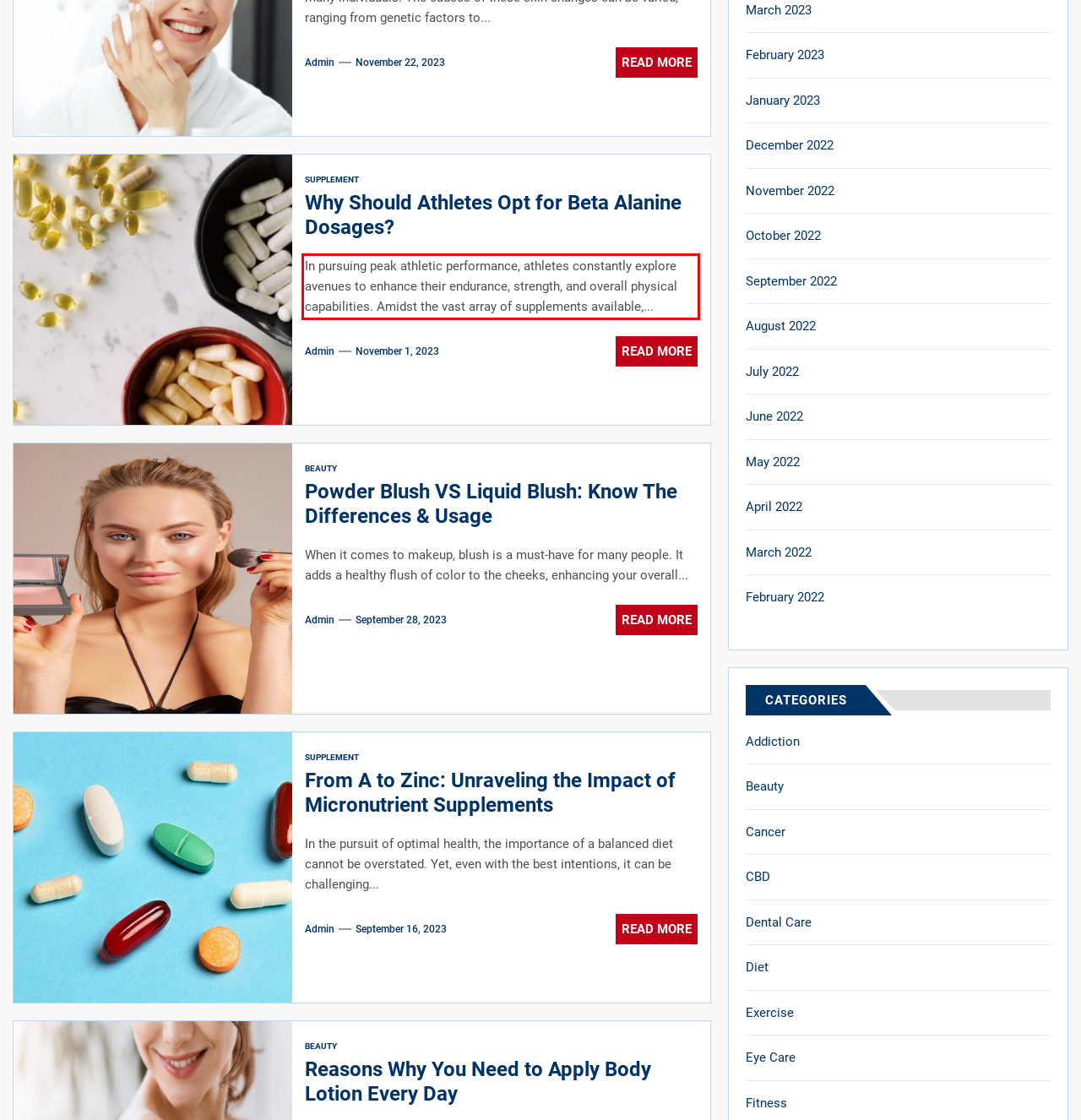Please recognize and transcribe the text located inside the red bounding box in the webpage image.

In pursuing peak athletic performance, athletes constantly explore avenues to enhance their endurance, strength, and overall physical capabilities. Amidst the vast array of supplements available,...